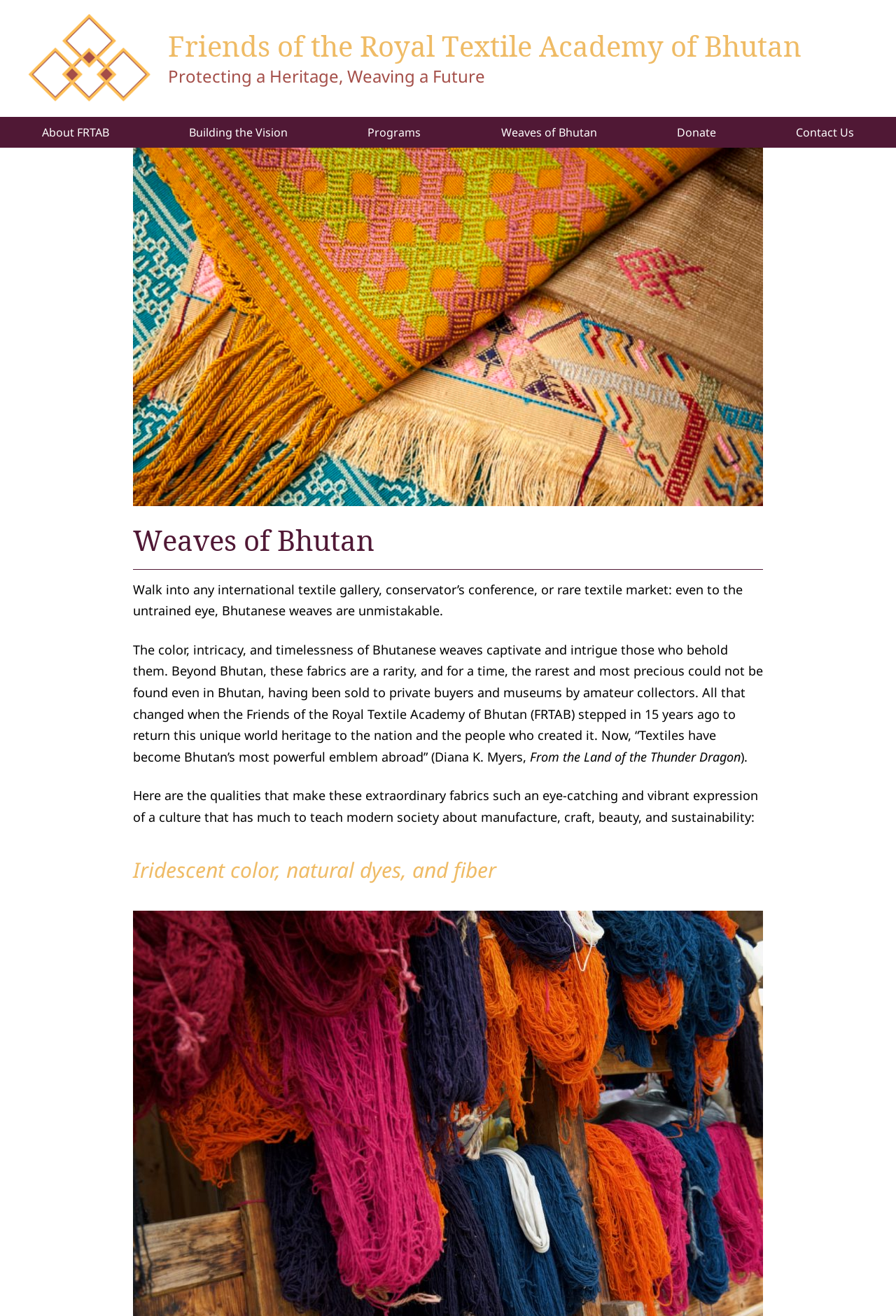Please locate the bounding box coordinates of the region I need to click to follow this instruction: "Discover the Weaves of Bhutan".

[0.551, 0.089, 0.674, 0.112]